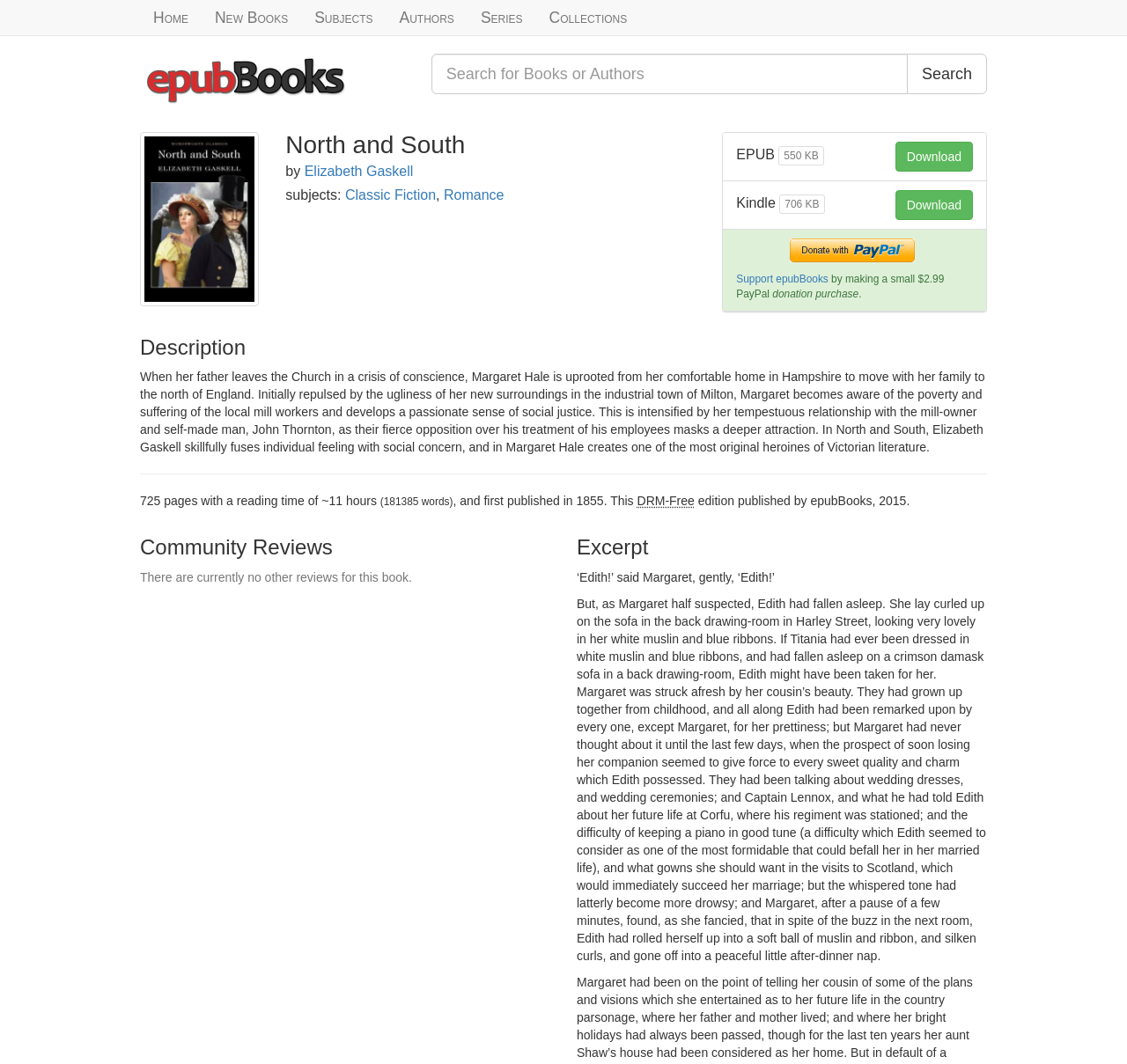Identify the bounding box coordinates for the element you need to click to achieve the following task: "Go to author page". The coordinates must be four float values ranging from 0 to 1, formatted as [left, top, right, bottom].

[0.27, 0.154, 0.367, 0.168]